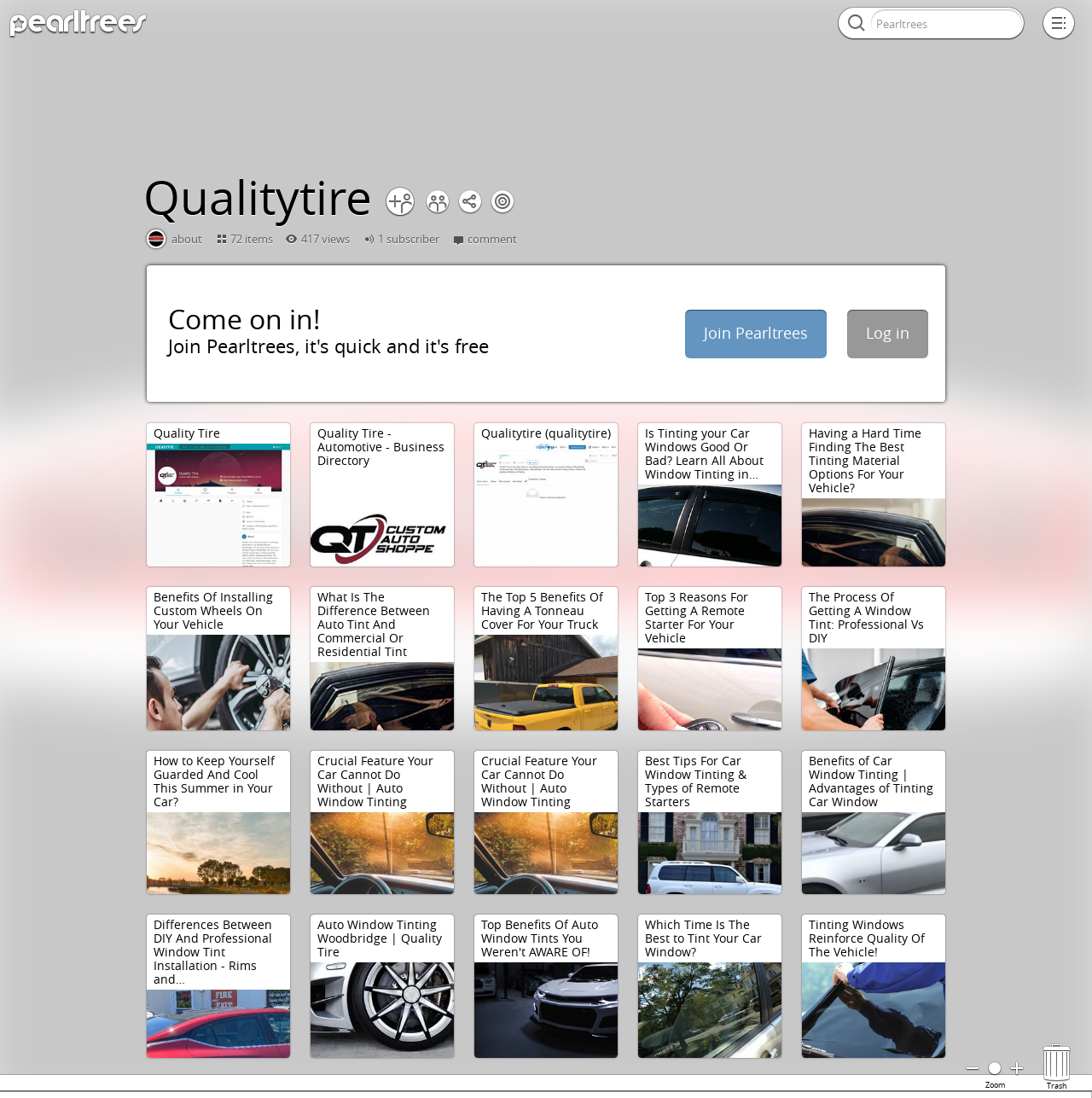Provide an in-depth description of the elements and layout of the webpage.

The webpage appears to be a profile page for "Quality Tire" on a platform called Pearltrees. At the top of the page, there are several static text elements, including "Related", "Join Pearltrees", and "Organize everything with Pearltrees!". Below these, there are three columns of text elements, each with a heading: "Popular", "Trending", and a third column without a heading. These columns contain various text elements with titles such as "2024 歐盟經濟議題", "“Dune” Frank Herbert", and "Cultura Mulheres".

To the left of these columns, there is a section with information about the "Quality Tire" profile, including the profile name, a description, and statistics such as "72 items", "417 views", and "subscriber". Below this section, there is a call-to-action button "Come on in!" and another button "Join Pearltrees".

Further down the page, there is a section with a heading "Quality Tire" and several paragraphs of text, each with a title related to automotive topics, such as "Is Tinting your Car Windows Good Or Bad?", "Benefits Of Installing Custom Wheels On Your Vehicle", and "The Top 5 Benefits Of Having A Tonneau Cover For Your Truck". These paragraphs are arranged in a grid-like layout, with three columns.

At the bottom of the page, there is a layout table with several buttons and text elements, including a "Zoom" button, a "Trash" button, and a text input field.